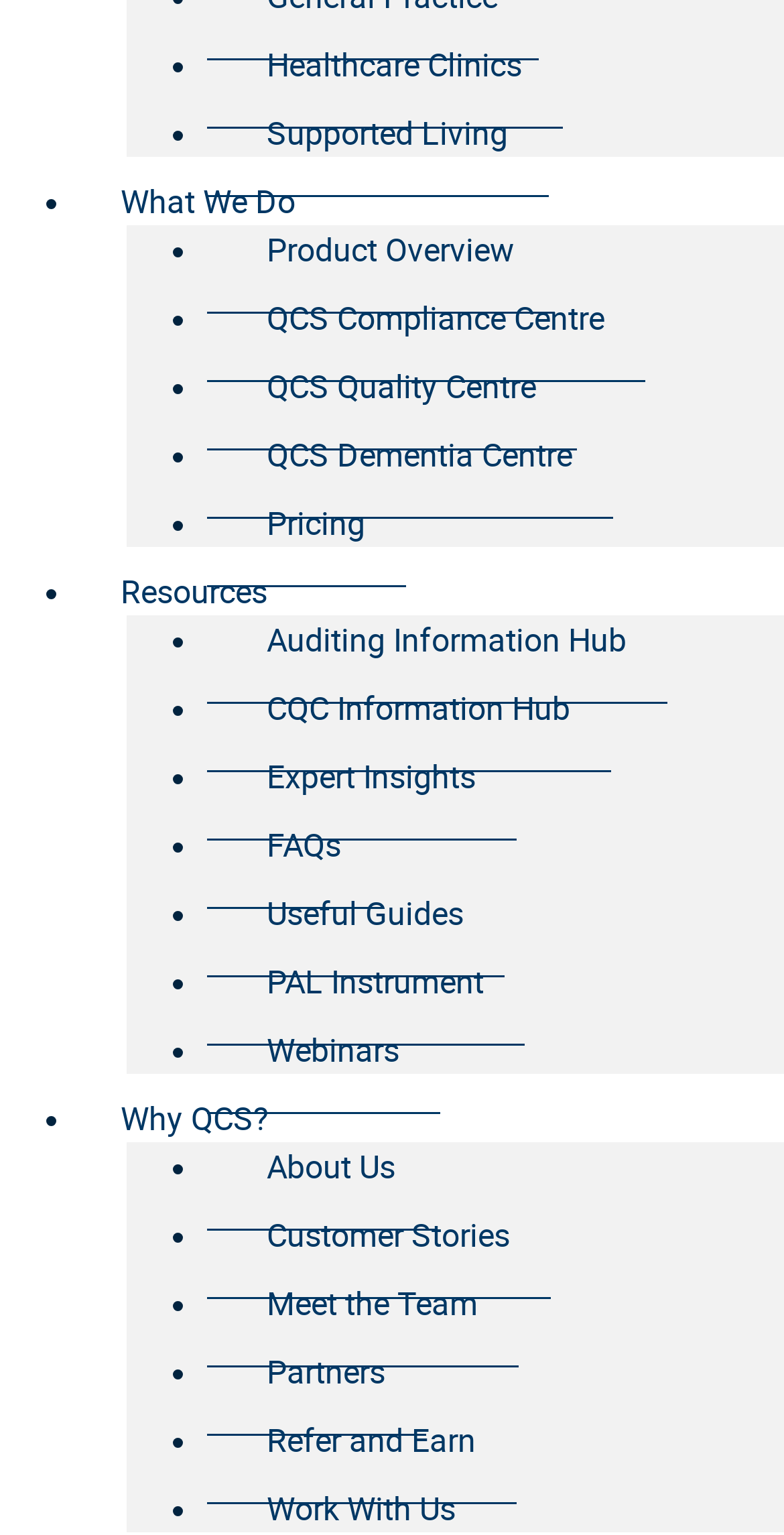Determine the bounding box coordinates of the section I need to click to execute the following instruction: "View What We Do". Provide the coordinates as four float numbers between 0 and 1, i.e., [left, top, right, bottom].

[0.103, 0.091, 0.428, 0.172]